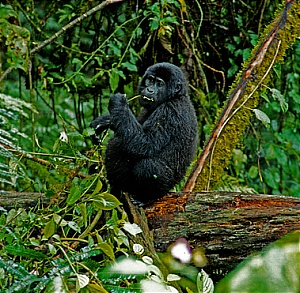What is the size of Mgahinga National Park?
Refer to the image and answer the question using a single word or phrase.

38 square kilometers